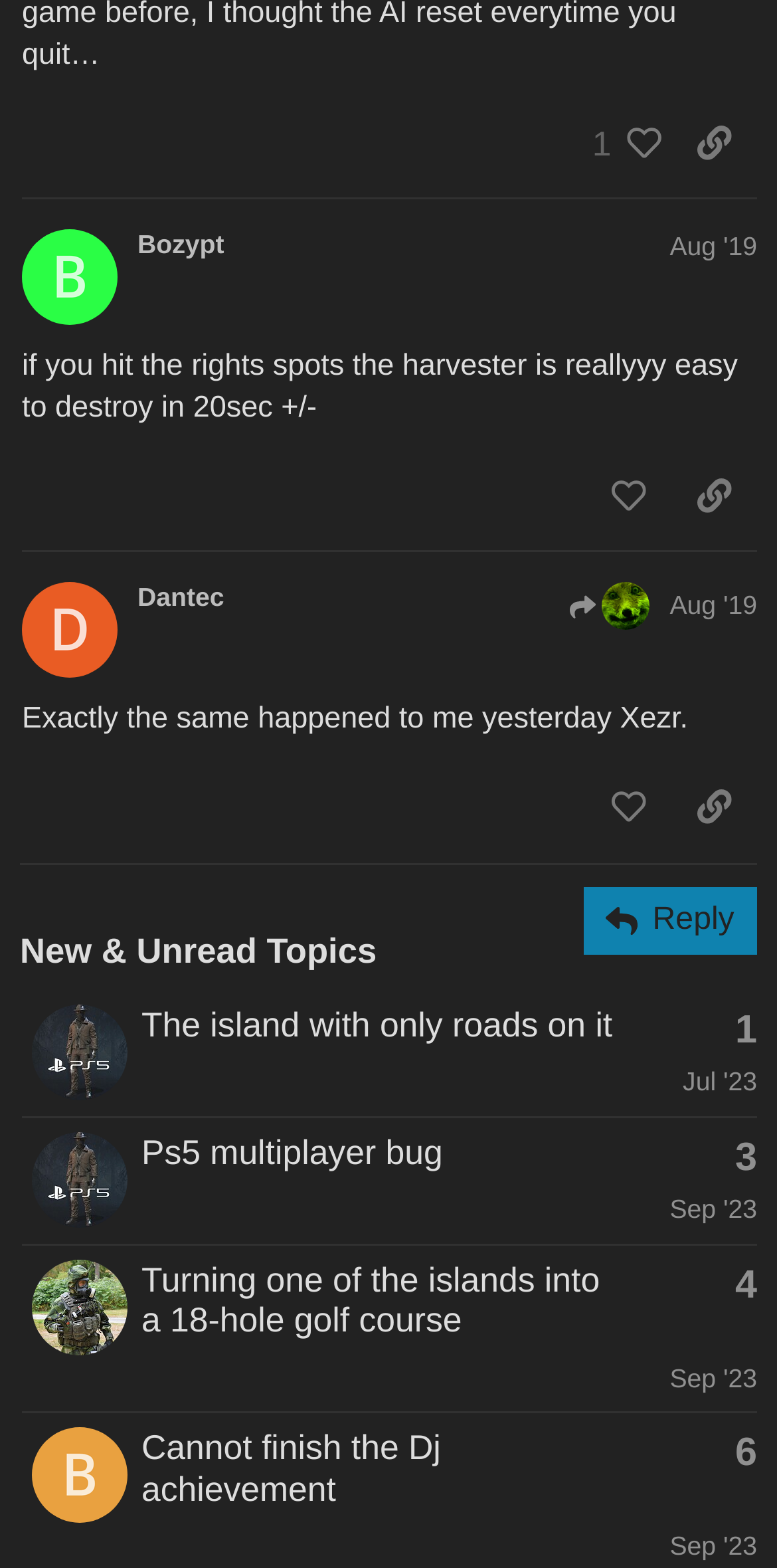Determine the bounding box for the UI element that matches this description: "6".

[0.946, 0.915, 0.974, 0.94]